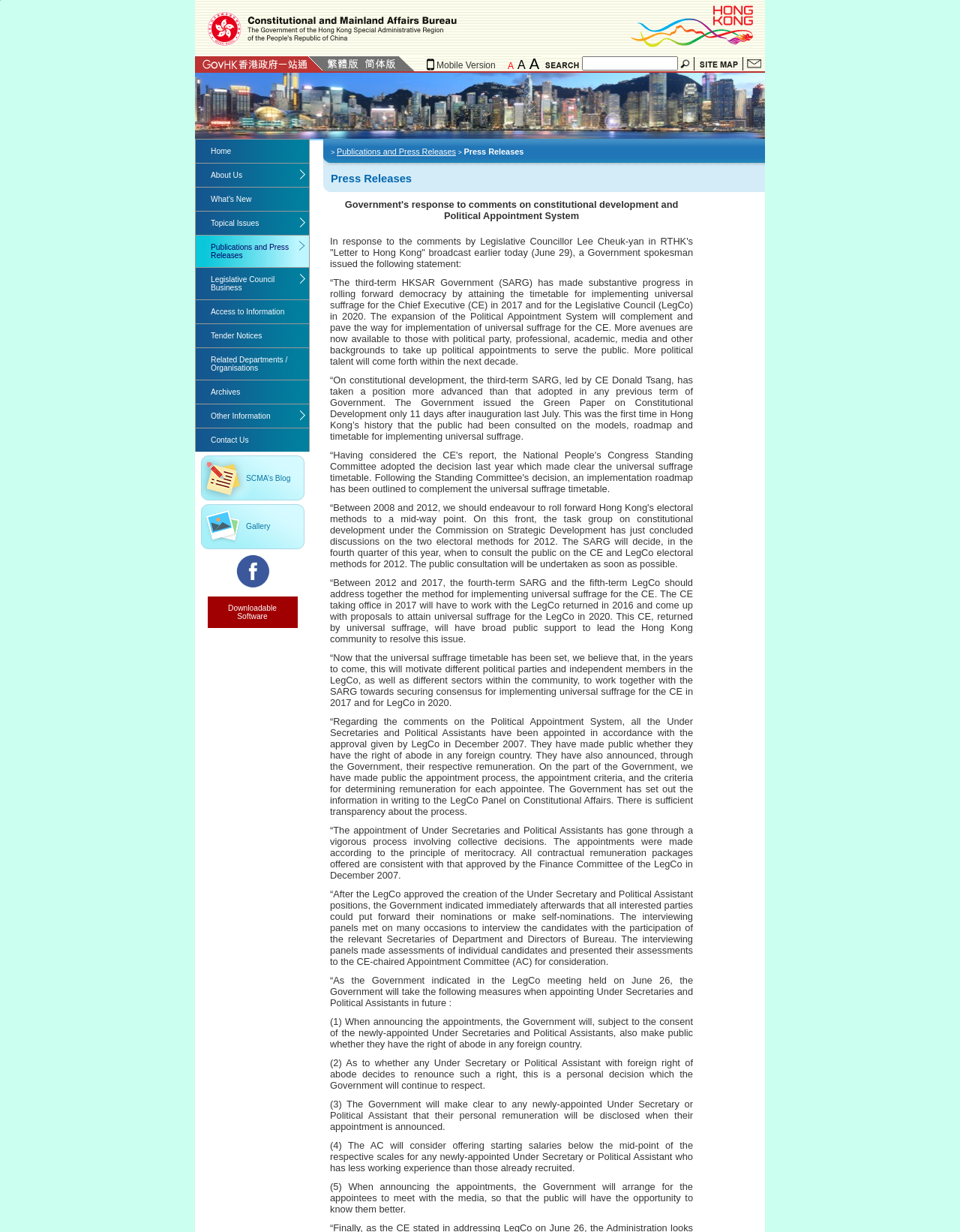How many language options are available?
Refer to the image and provide a detailed answer to the question.

I counted the number of language options by looking at the links 'Traditional Chinese', 'Simplified Chinese', and the original language option, which is not explicitly stated but implied to be English.